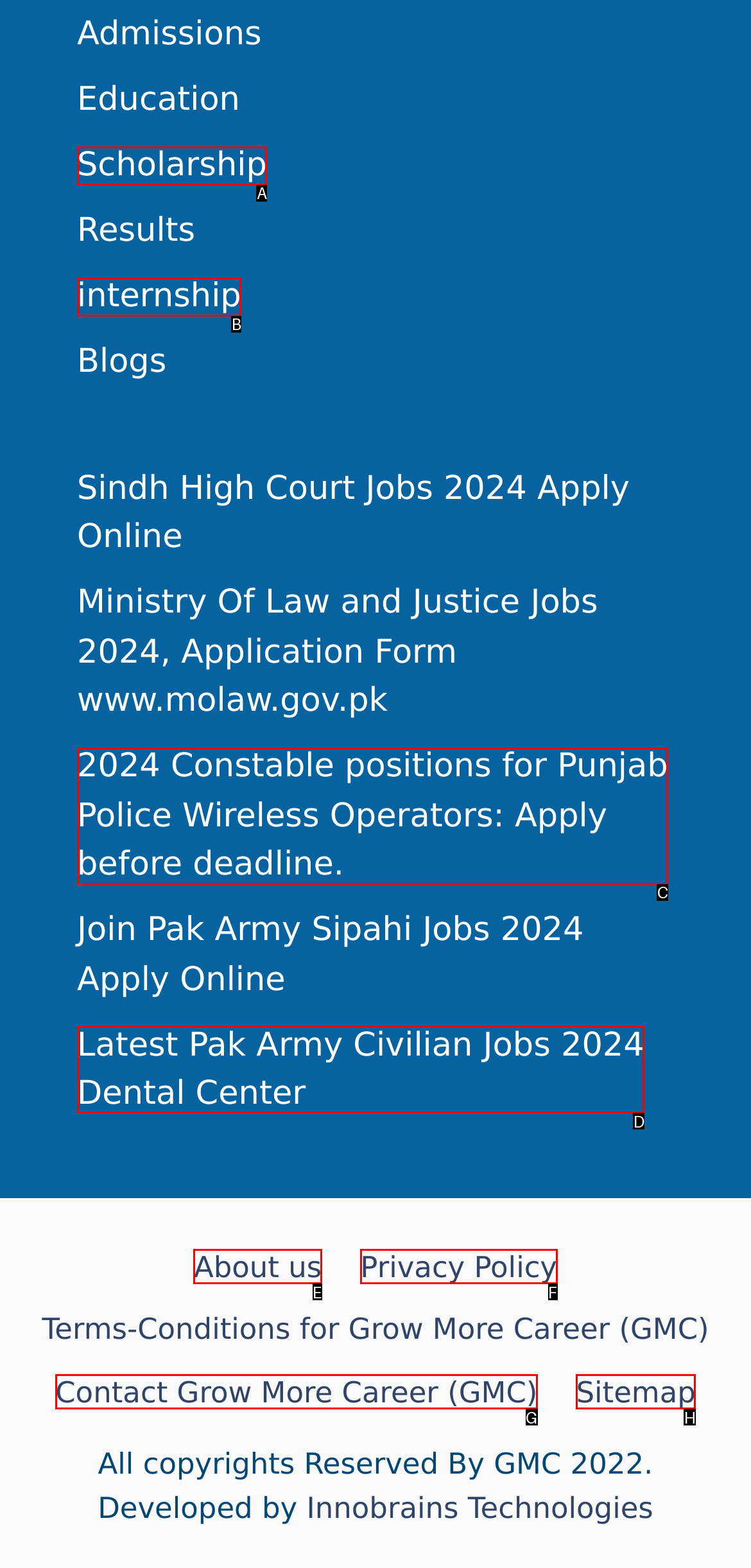Tell me the letter of the UI element I should click to accomplish the task: Check the latest Pak Army Civilian Jobs 2024 based on the choices provided in the screenshot.

D